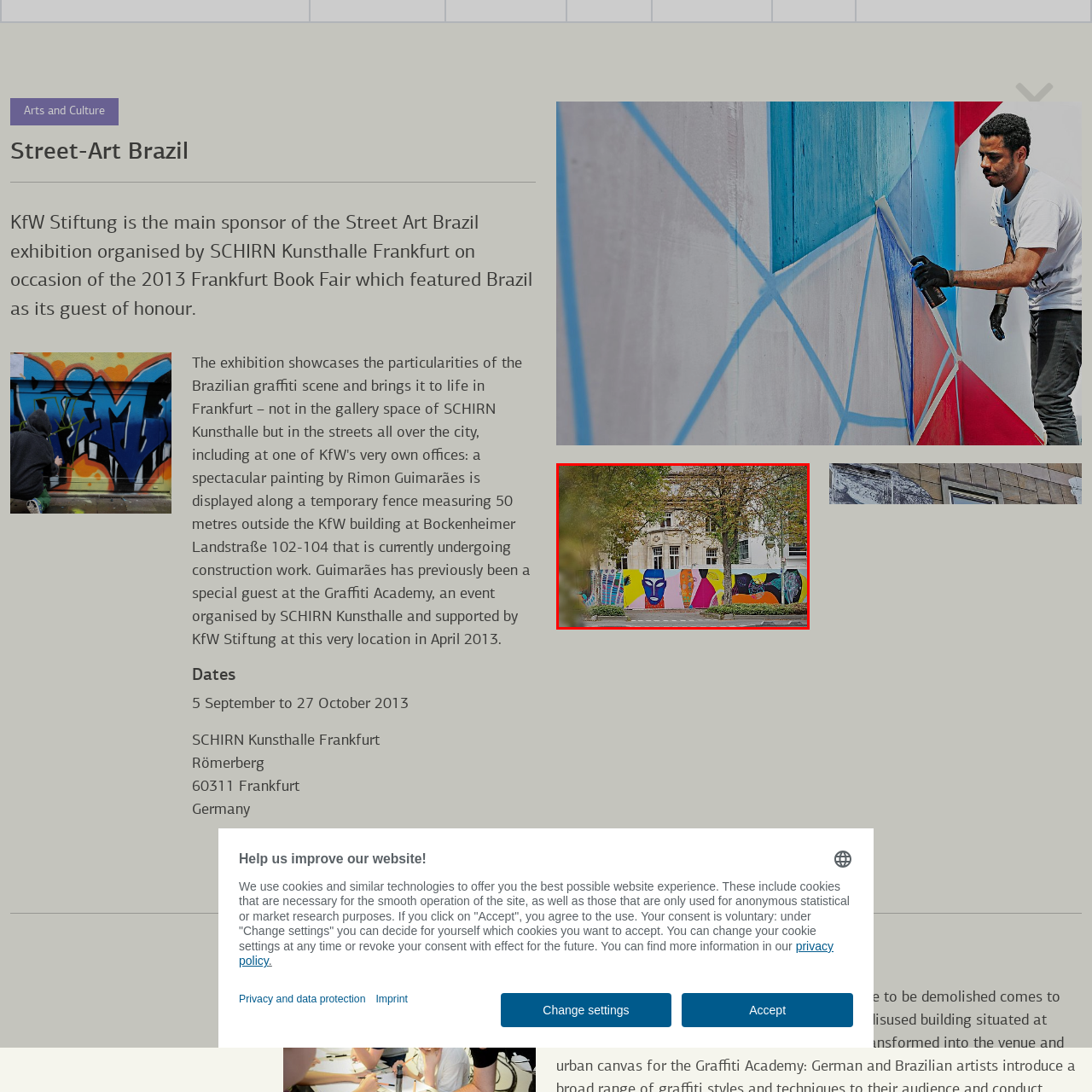Consider the image within the red frame and reply with a brief answer: What is visible in the background of the mural?

Classic architectural details